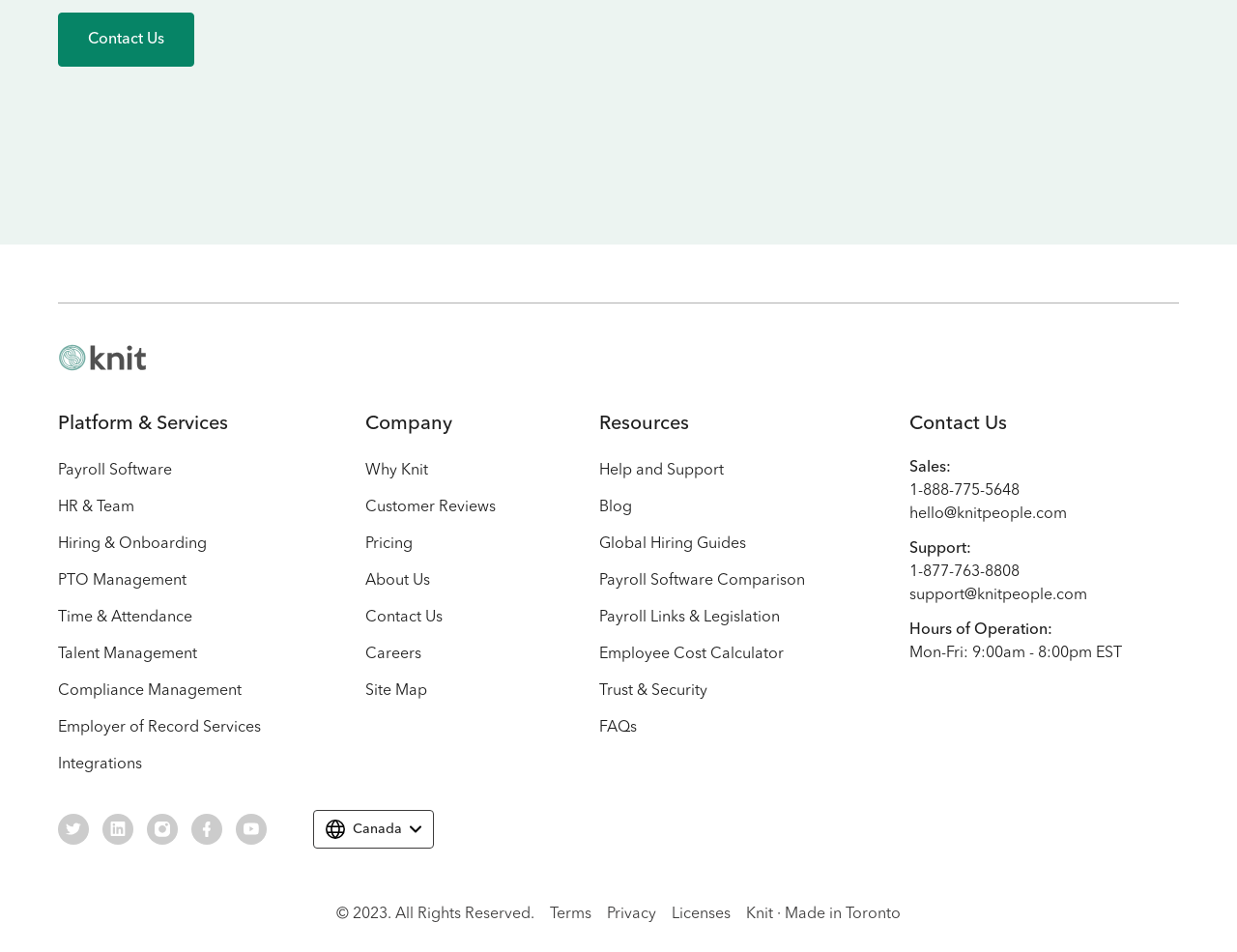Given the element description, predict the bounding box coordinates in the format (top-left x, top-left y, bottom-right x, bottom-right y). Make sure all values are between 0 and 1. Here is the element description: Privacy

[0.491, 0.949, 0.53, 0.973]